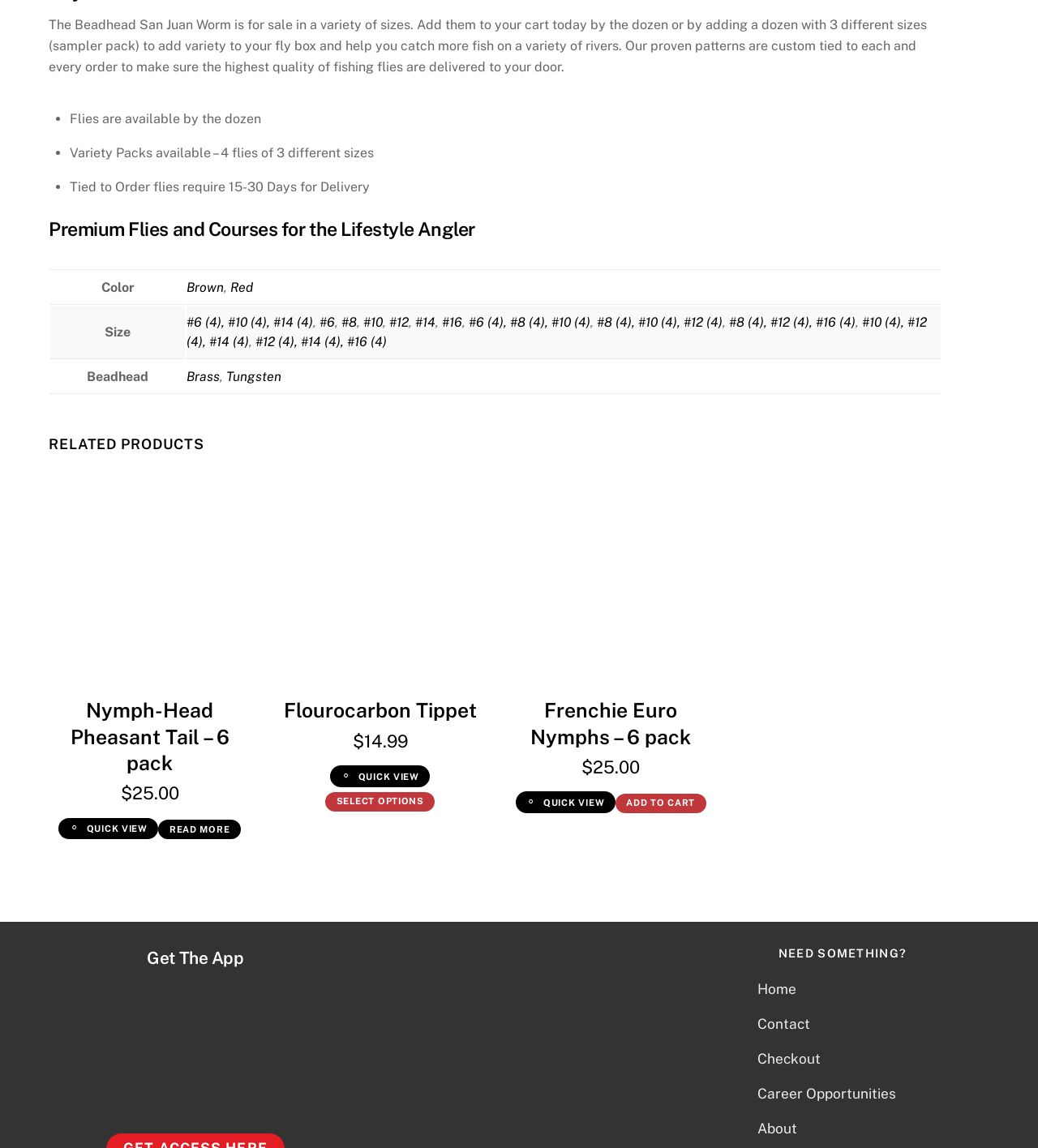What is the price of the Nymph-Head Pheasant Tail - 6 pack?
Answer the question with a single word or phrase by looking at the picture.

$25.00